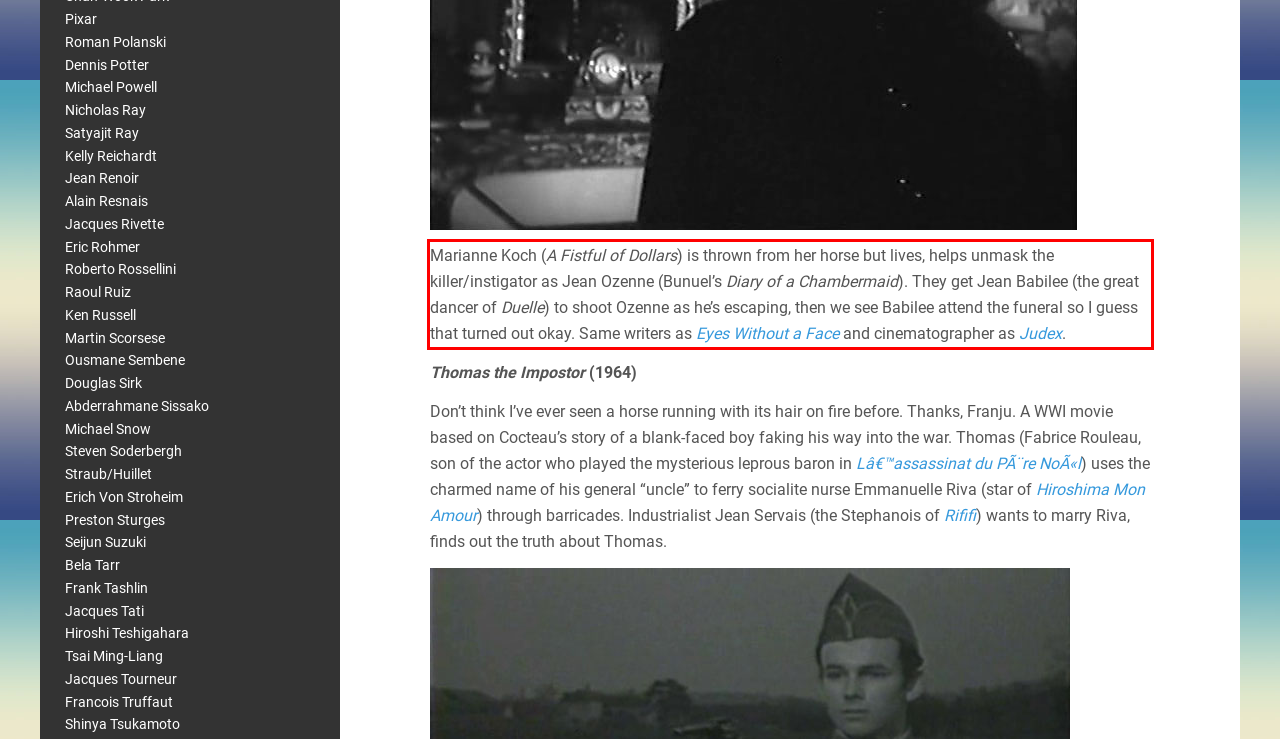You are given a webpage screenshot with a red bounding box around a UI element. Extract and generate the text inside this red bounding box.

Marianne Koch (A Fistful of Dollars) is thrown from her horse but lives, helps unmask the killer/instigator as Jean Ozenne (Bunuel’s Diary of a Chambermaid). They get Jean Babilee (the great dancer of Duelle) to shoot Ozenne as he’s escaping, then we see Babilee attend the funeral so I guess that turned out okay. Same writers as Eyes Without a Face and cinematographer as Judex.